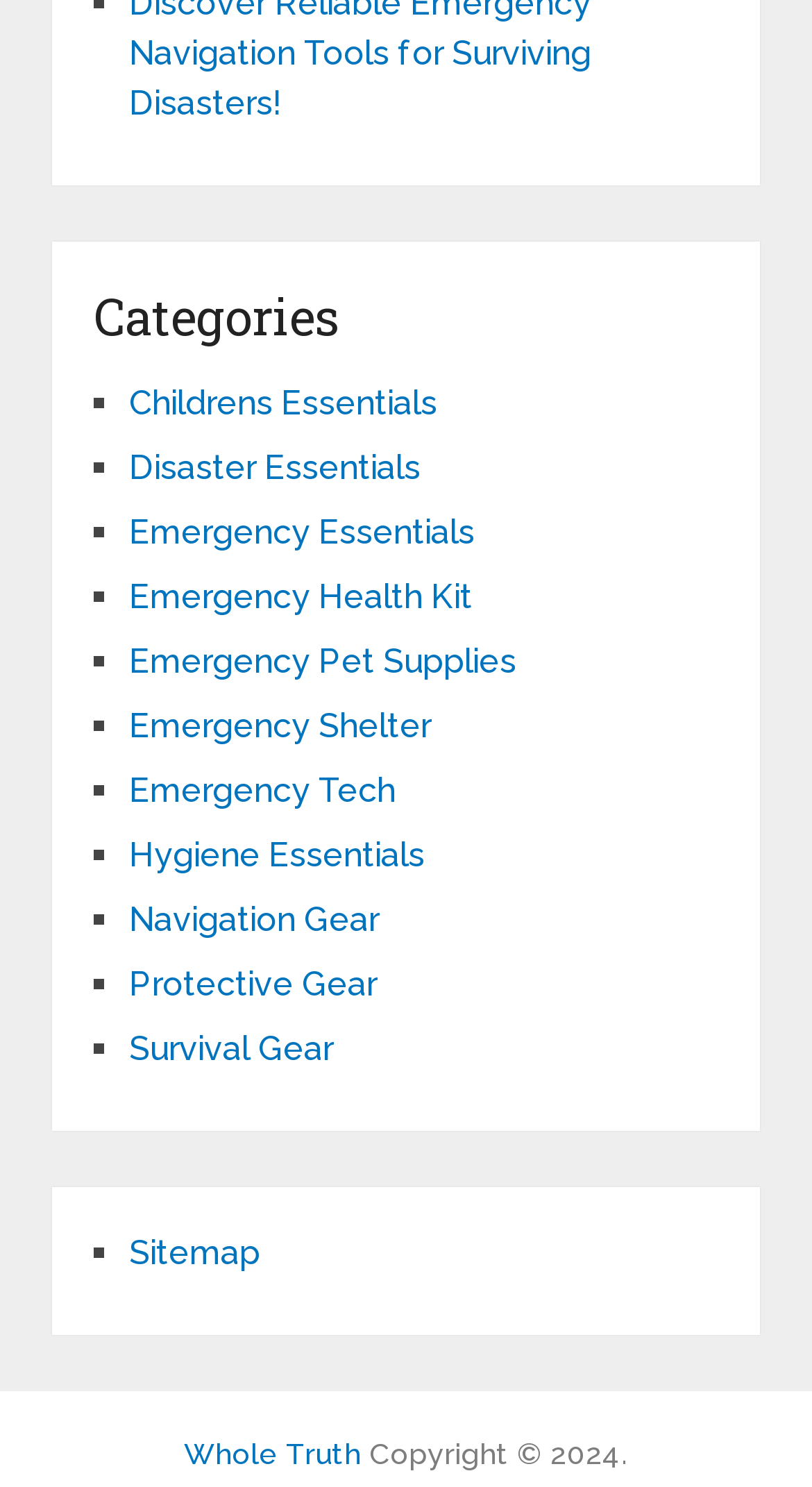Please identify the coordinates of the bounding box that should be clicked to fulfill this instruction: "click on Childrens Essentials".

[0.159, 0.257, 0.538, 0.284]